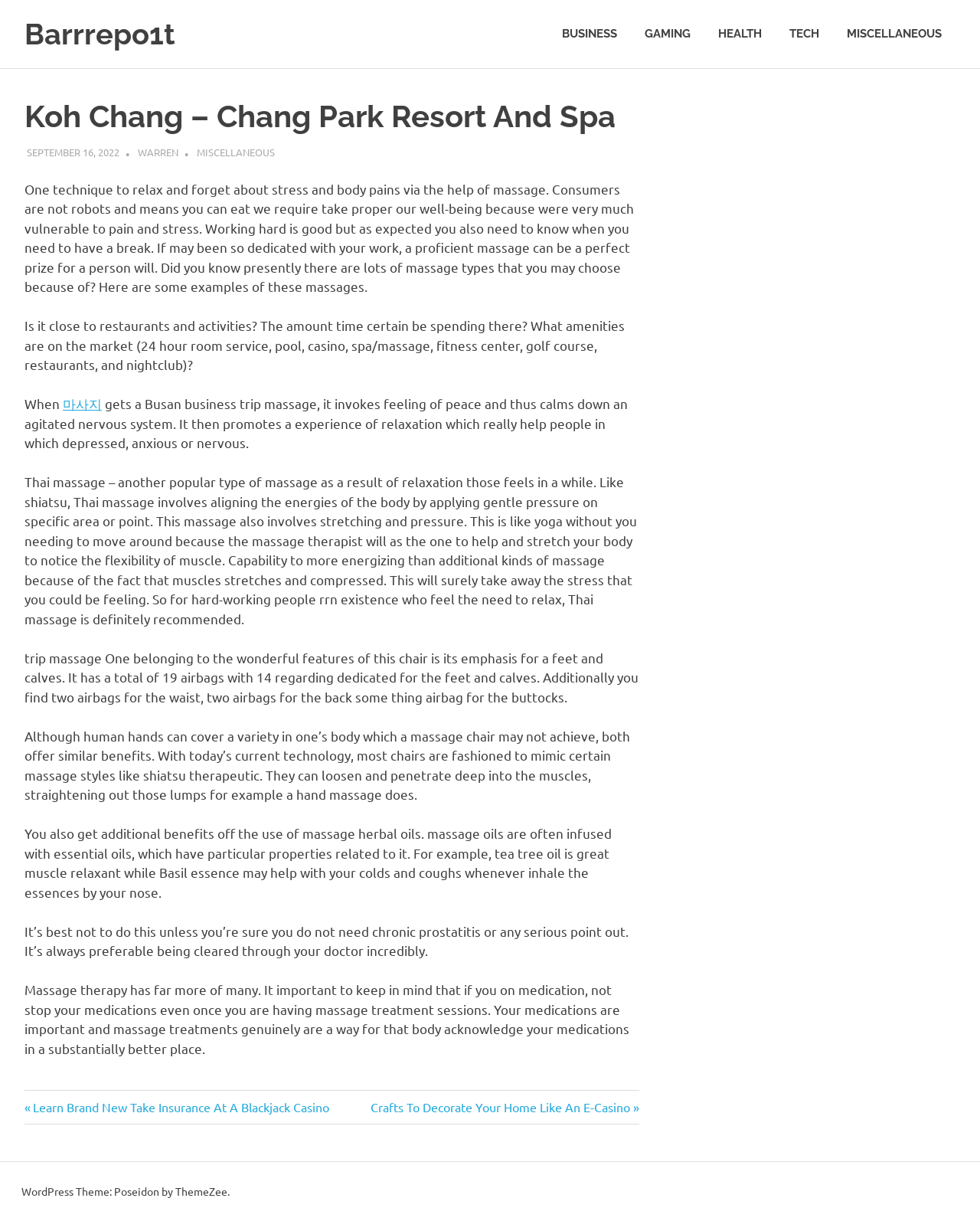Please determine the bounding box coordinates of the element's region to click in order to carry out the following instruction: "Click on the 'Next Post: Crafts To Decorate Your Home Like An E-Casino»' link". The coordinates should be four float numbers between 0 and 1, i.e., [left, top, right, bottom].

[0.378, 0.9, 0.652, 0.913]